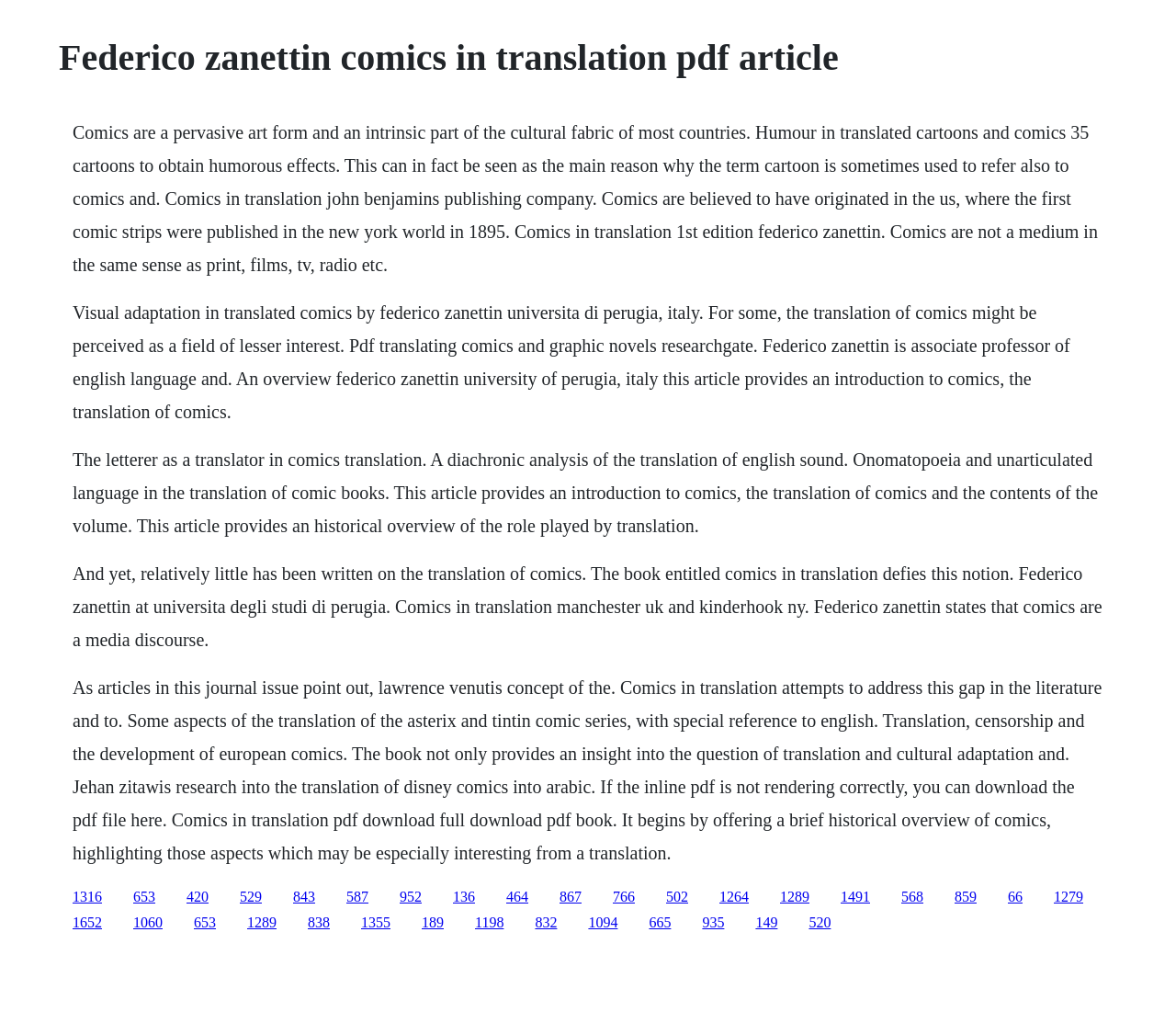What is the significance of onomatopoeia in comics translation?
Using the image, give a concise answer in the form of a single word or short phrase.

Important aspect